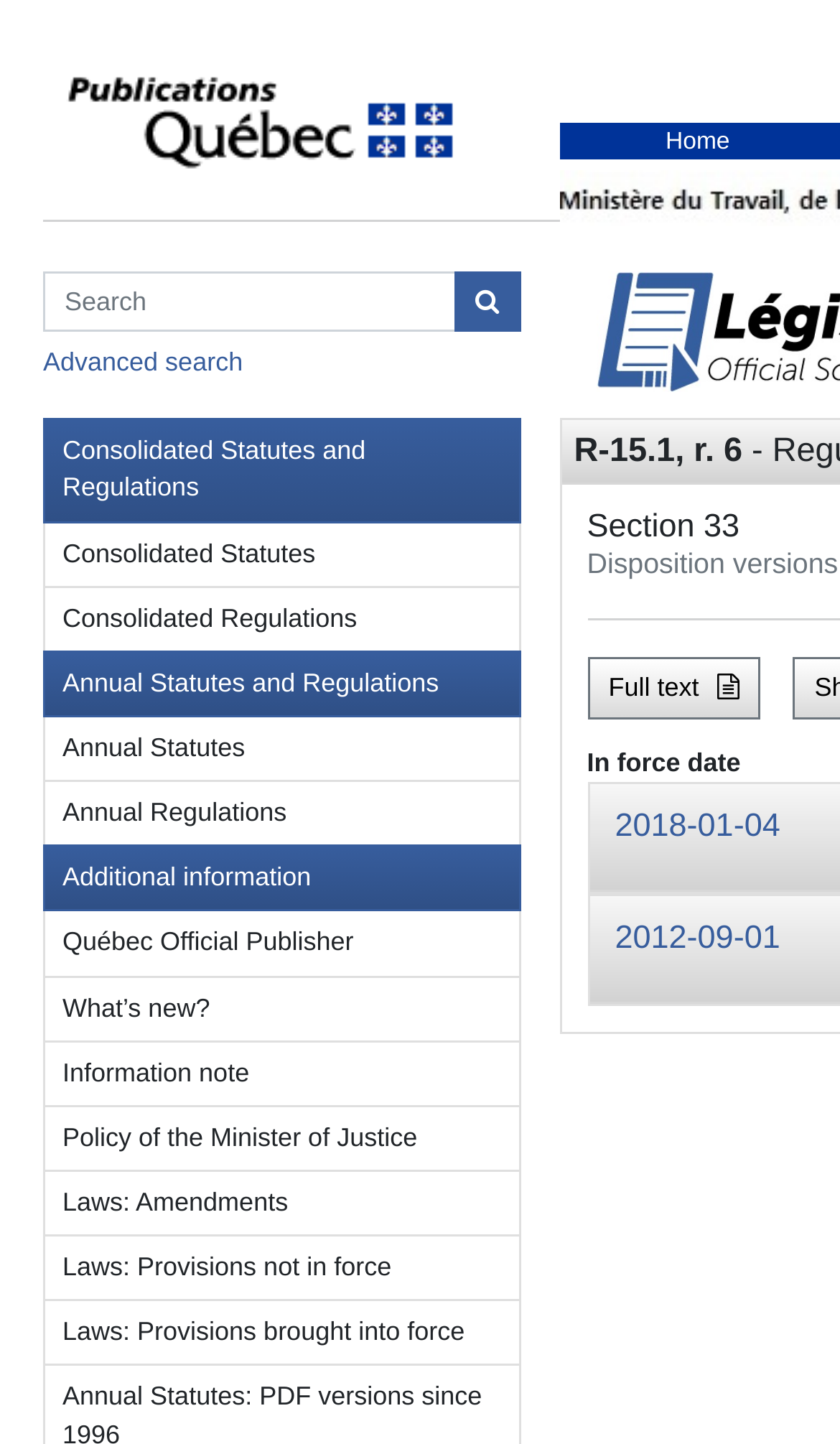Please find the bounding box coordinates of the element's region to be clicked to carry out this instruction: "Click on Full text".

[0.699, 0.456, 0.905, 0.498]